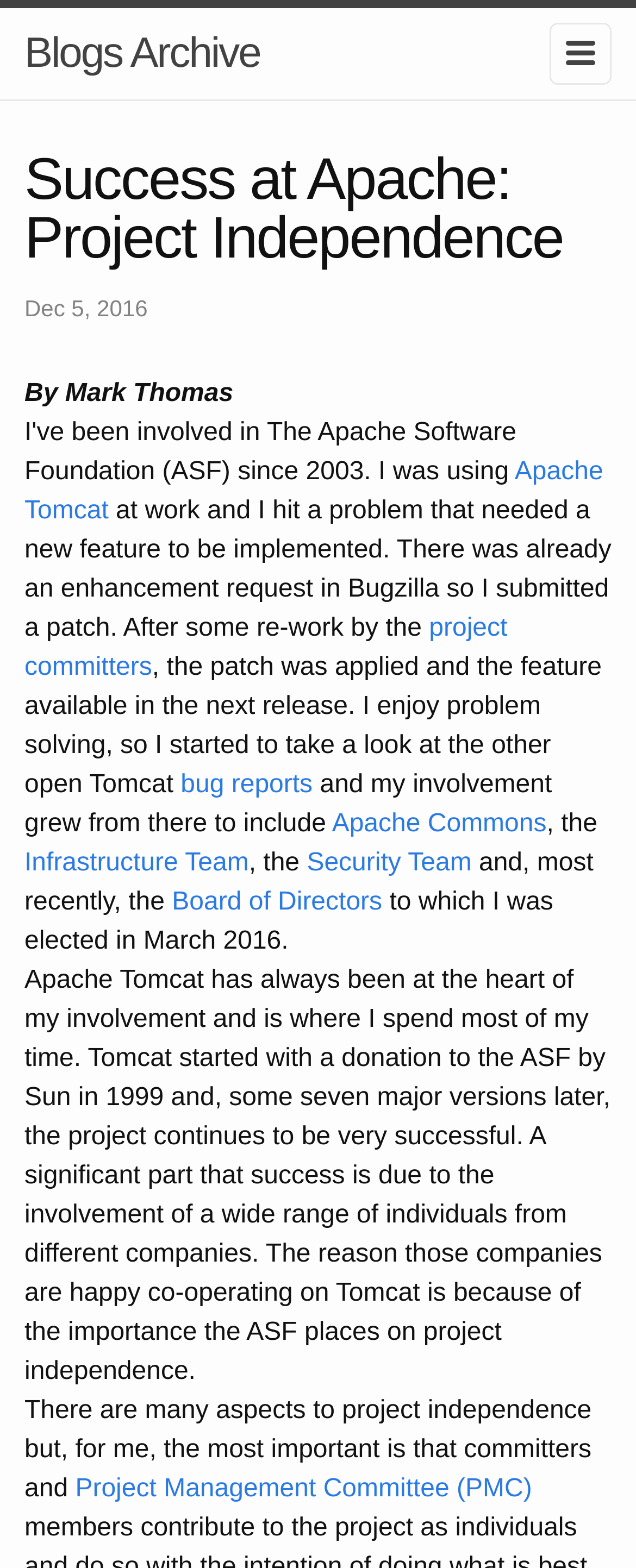Describe every aspect of the webpage in a detailed manner.

This webpage is a blog post titled "Success at Apache: Project Independence" written by Mark Thomas. At the top of the page, there is a link to "Blogs Archive" on the left side, and a small image on the right side. Below the title, there is a header section that includes the publication date "Dec 5, 2016" and the author's name "By Mark Thomas".

The main content of the blog post is a personal story about Mark Thomas's involvement with the Apache Software Foundation (ASF) since 2003. The text is divided into several paragraphs, with links to relevant projects and teams, such as Apache Tomcat, Apache Commons, Infrastructure Team, Security Team, and Board of Directors.

The story begins with Mark Thomas's experience using Apache Tomcat at work, where he encountered a problem that needed a new feature to be implemented. He submitted a patch, which was eventually applied, and this led to his increased involvement with the project. The text then describes his growing involvement with other ASF projects and teams.

The blog post also discusses the importance of project independence in the ASF, citing the example of Apache Tomcat's success due to the involvement of individuals from different companies. The text concludes with a mention of the Project Management Committee (PMC) and its role in ensuring project independence.

Overall, the webpage has a simple layout with a clear hierarchy of elements, making it easy to read and follow the author's story.